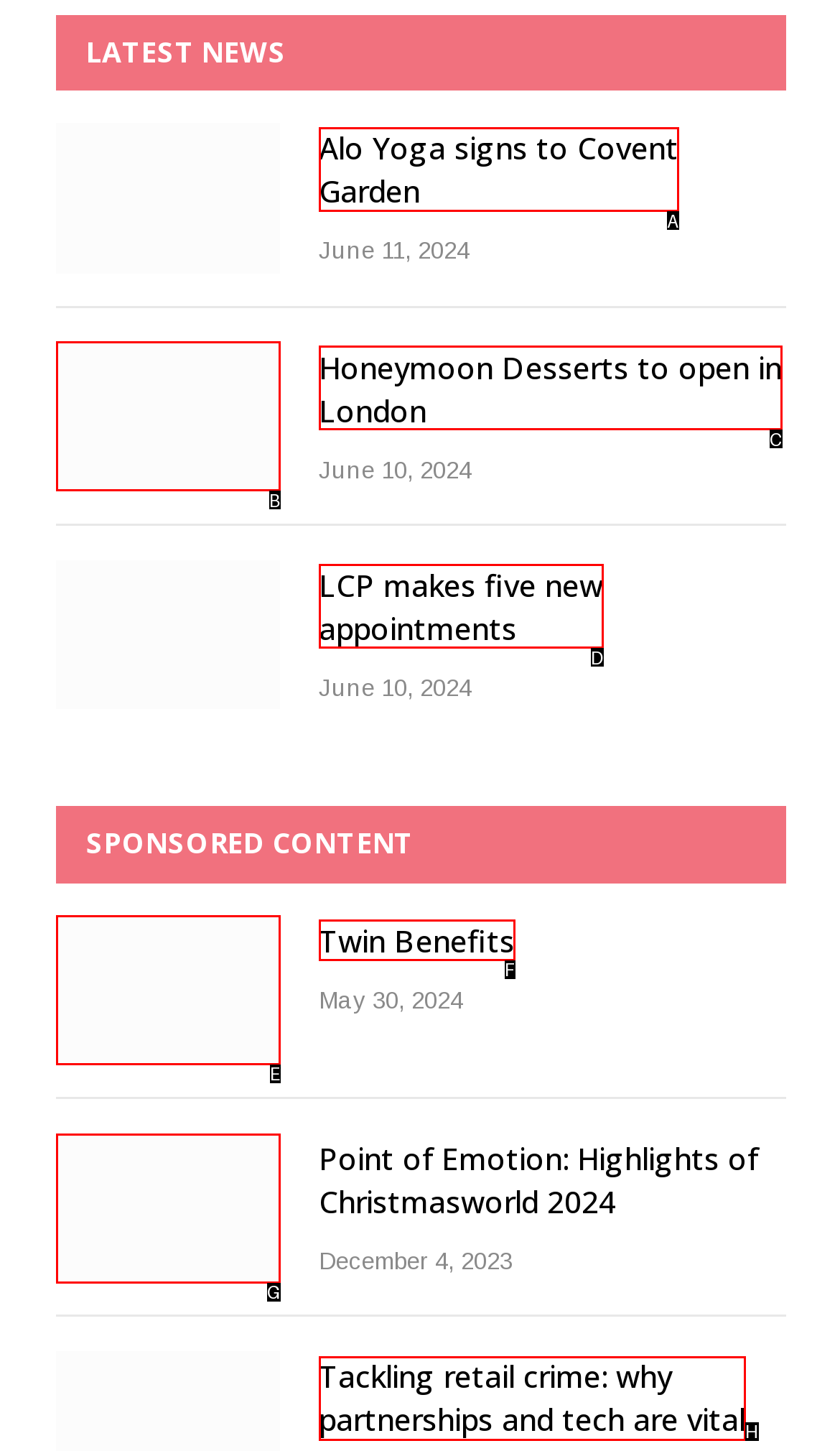Tell me the letter of the HTML element that best matches the description: Twin Benefits from the provided options.

F